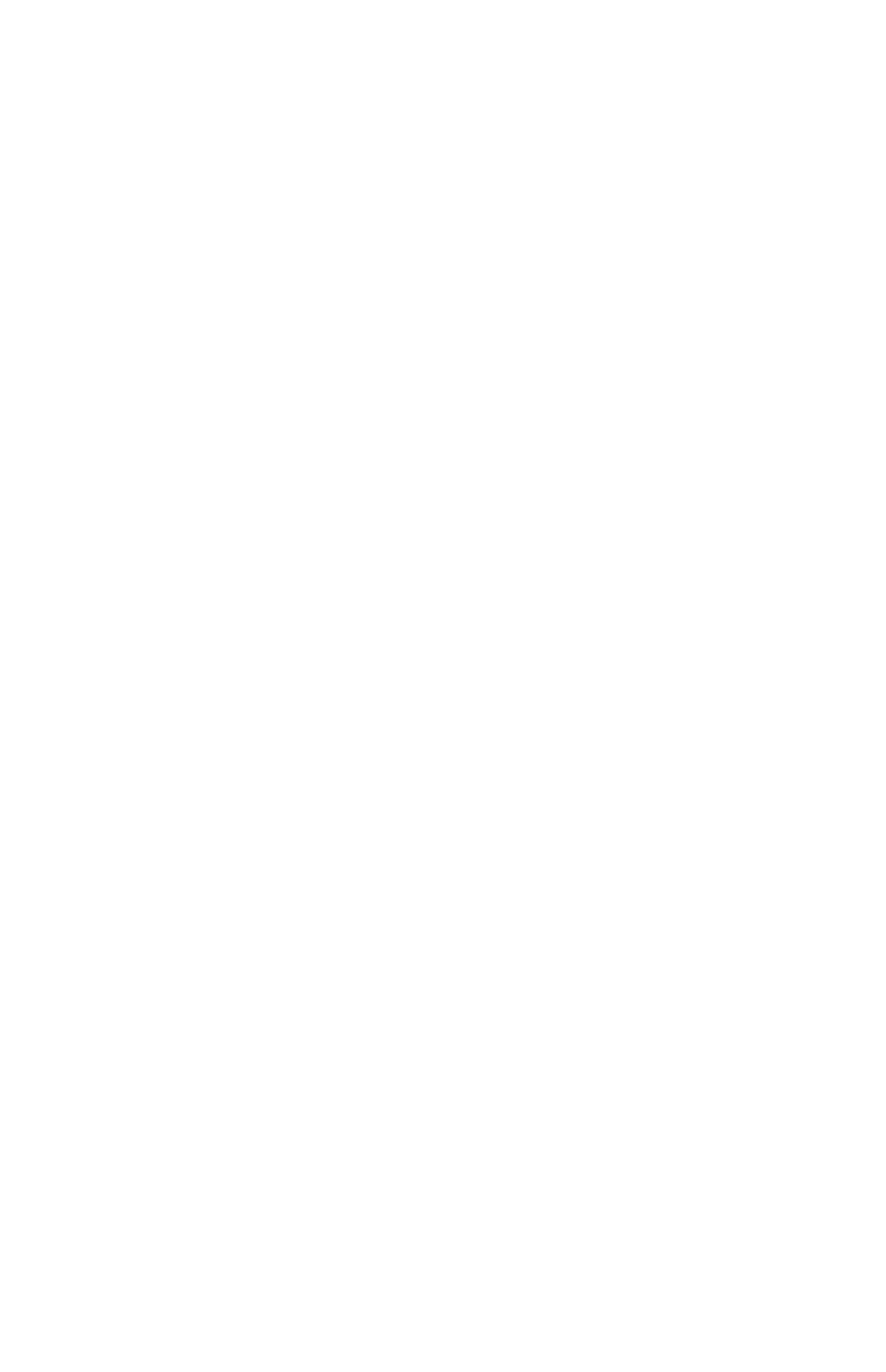How many links are under 'Resource'?
Provide a short answer using one word or a brief phrase based on the image.

3